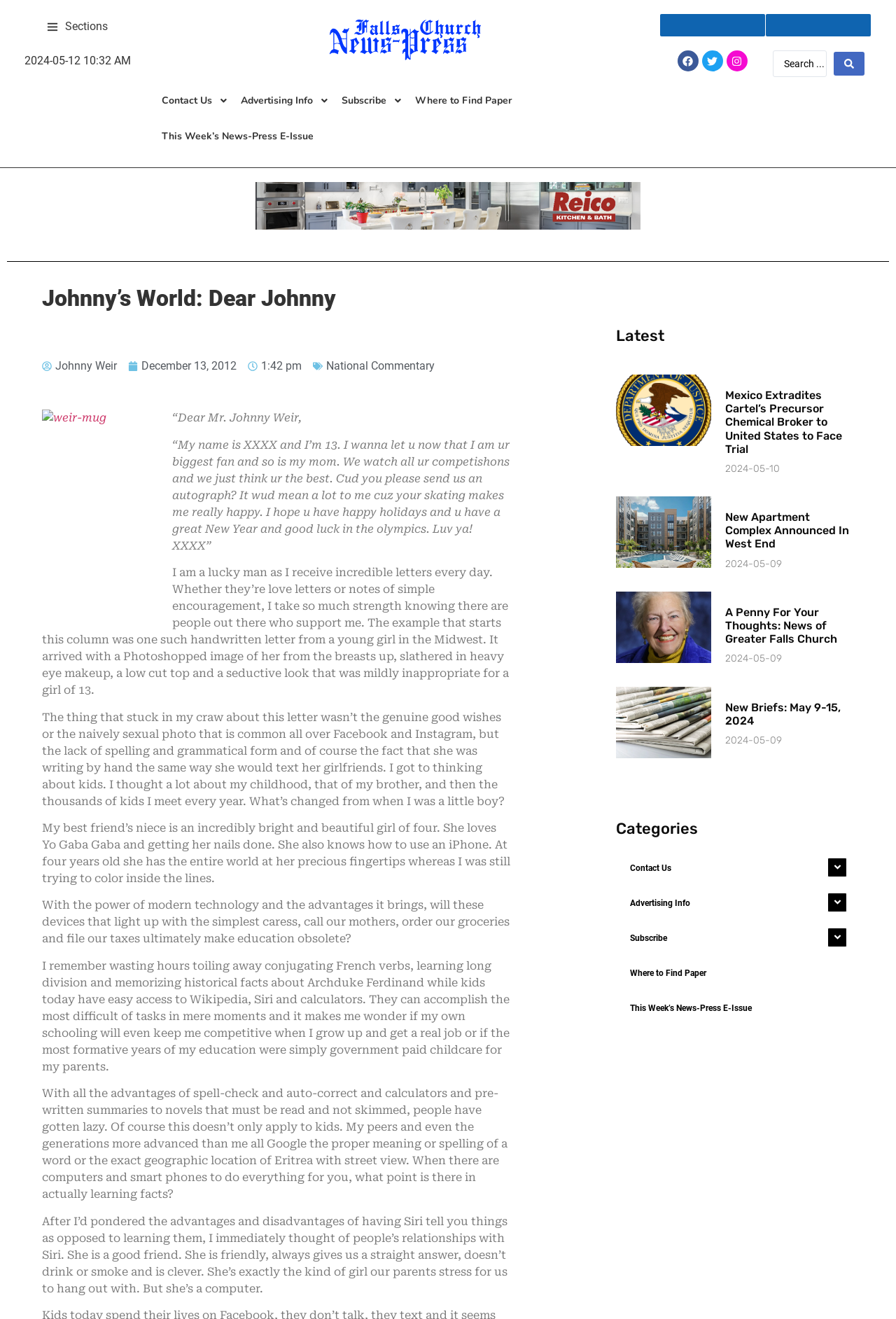Pinpoint the bounding box coordinates of the element that must be clicked to accomplish the following instruction: "Retrieve lost password". The coordinates should be in the format of four float numbers between 0 and 1, i.e., [left, top, right, bottom].

None